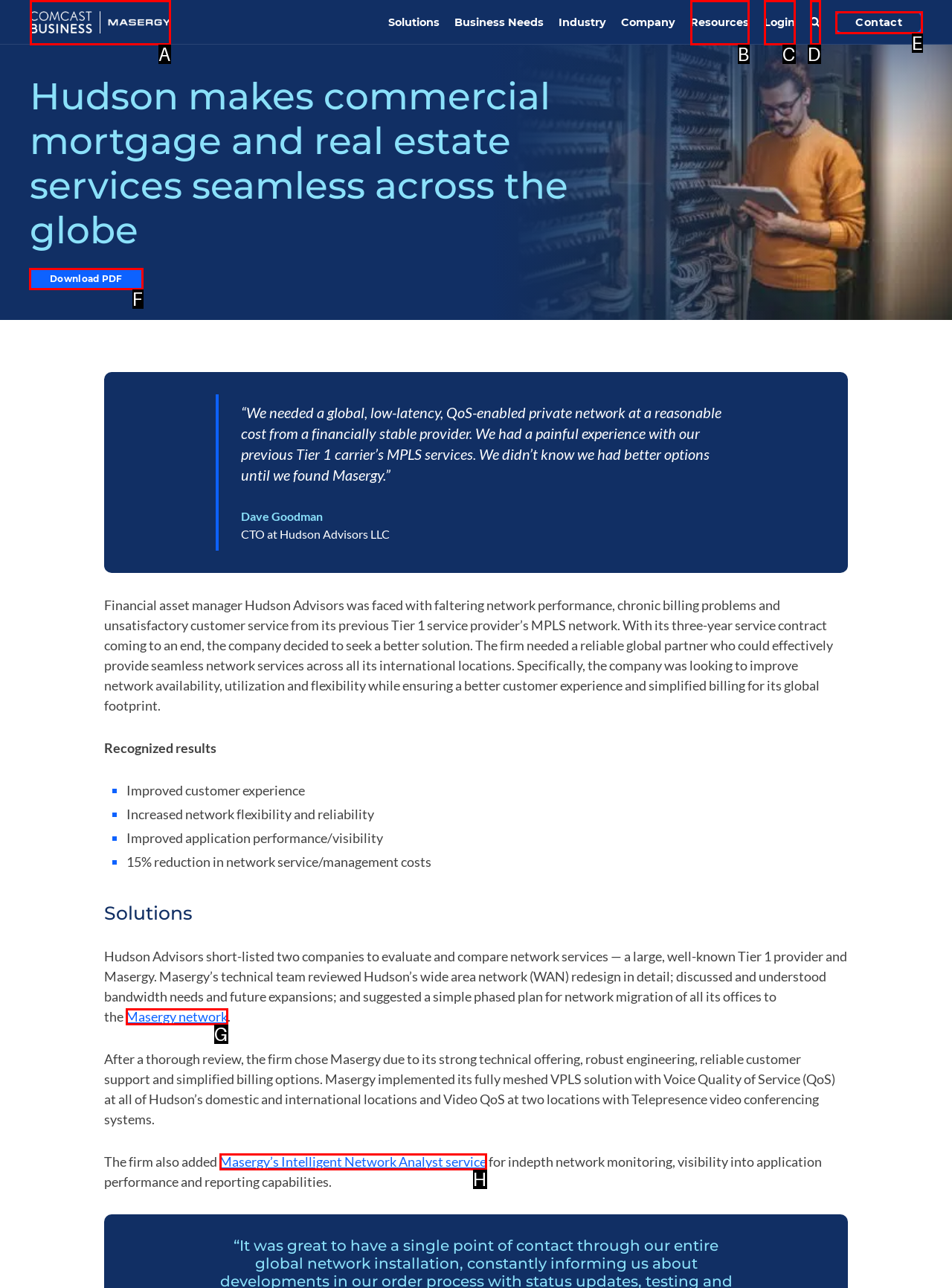Identify the correct UI element to click to achieve the task: Download the PDF.
Answer with the letter of the appropriate option from the choices given.

F